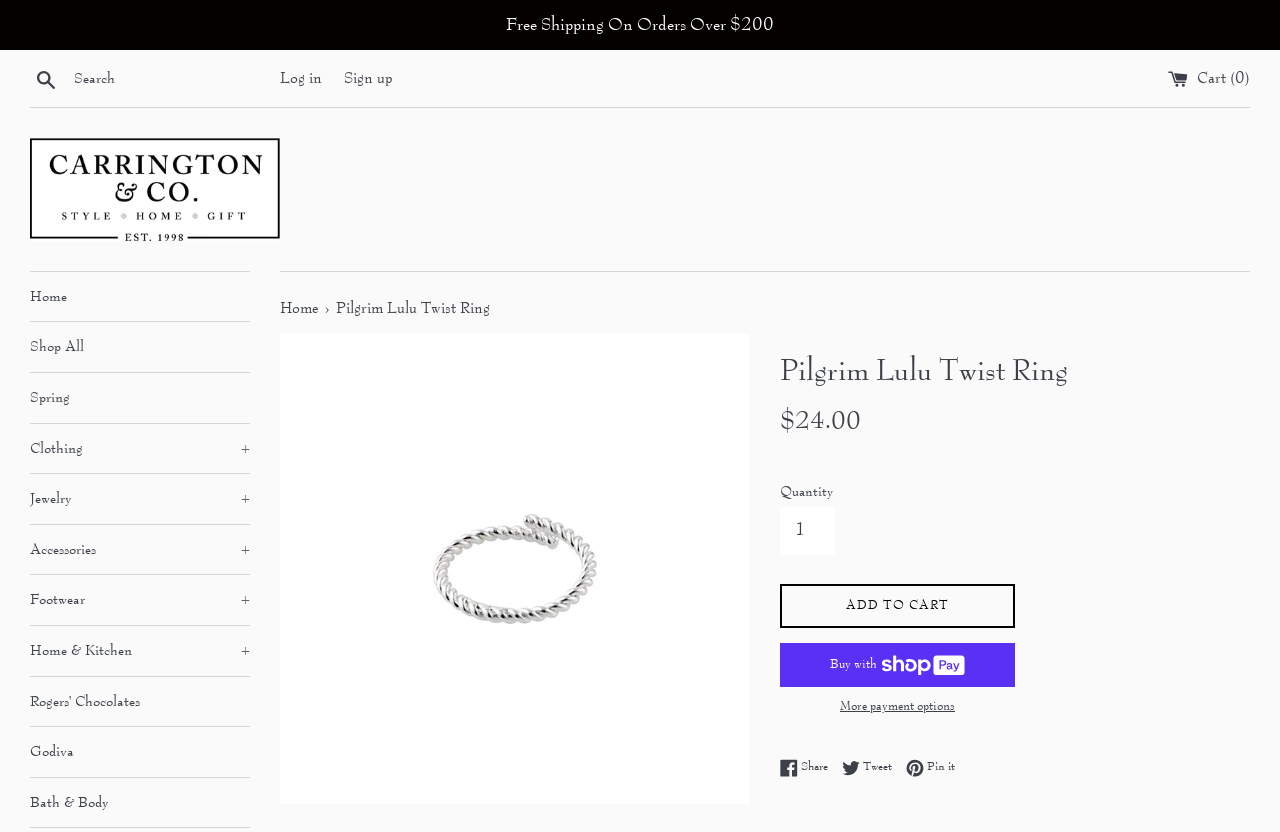Write a detailed summary of the webpage.

This webpage is about a product, specifically the Pilgrim Lulu Twist Ring, sold by Carrington & Co. At the top of the page, there is a notification about free shipping on orders over $200. Next to it, there is a search bar with a search button. On the right side of the top section, there are links to log in, sign up, and view the cart, which currently has 0 items.

Below the top section, there is a horizontal separator, followed by a link to the Carrington & Co. homepage, accompanied by the company's logo. Underneath, there is a navigation menu with links to various categories, including Home, Shop All, Spring, Clothing, Jewelry, Accessories, Footwear, and Home & Kitchen.

The main content of the page is dedicated to the product, with a large image of the Pilgrim Lulu Twist Ring taking up most of the space. Above the image, there is a navigation breadcrumb trail showing the product's location within the website. Below the image, there is a heading with the product name, followed by the regular price of $24.00. 

To the right of the price, there is a quantity selector, allowing customers to choose how many items to add to their cart. Below the quantity selector, there are buttons to add the product to the cart, buy now with ShopPay, and explore more payment options. At the very bottom of the page, there are social media links to share the product on Facebook, Twitter, and Pinterest.